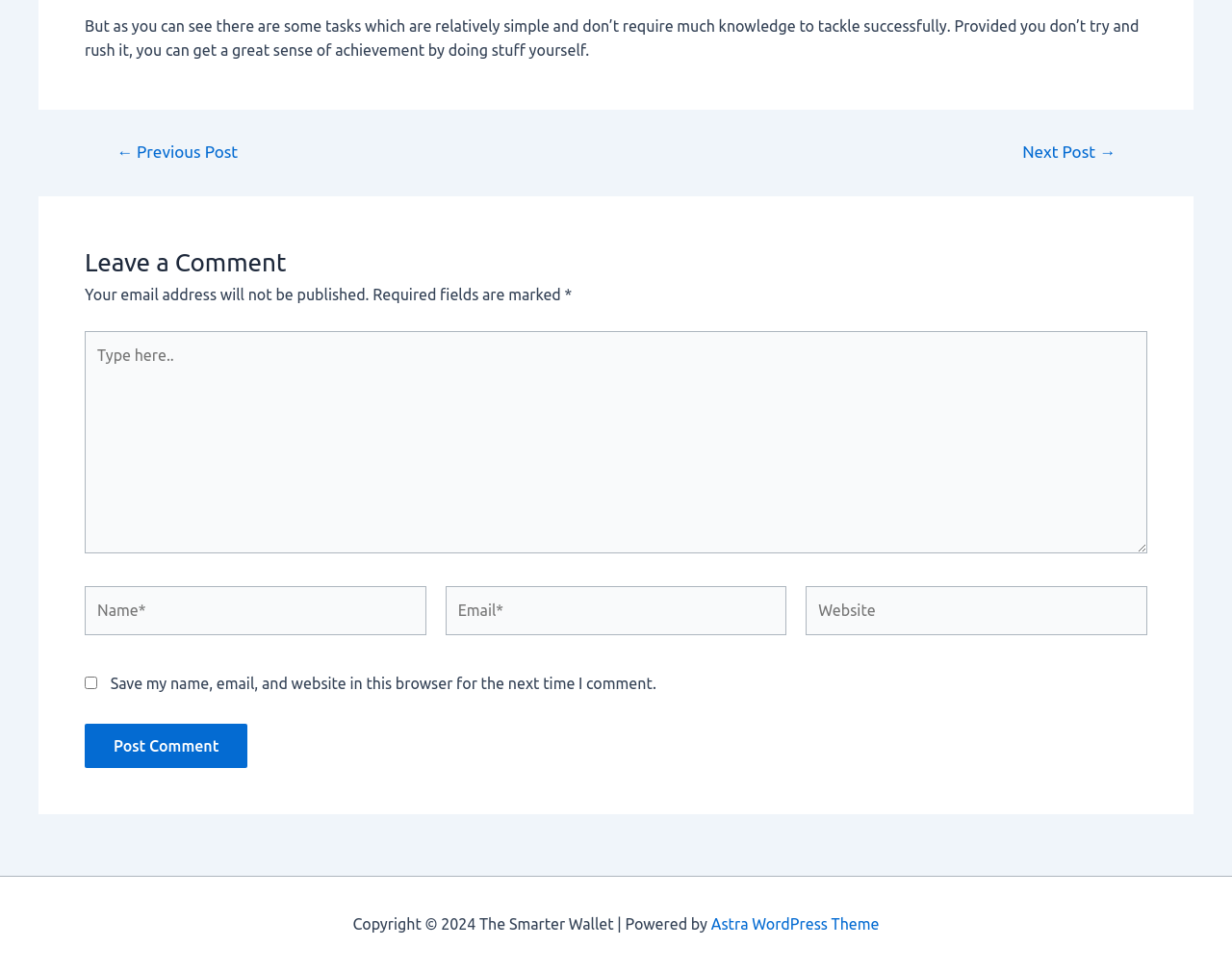Refer to the image and provide an in-depth answer to the question: 
What is the theme of the website?

The theme of the website is Astra WordPress Theme, which is indicated by the text 'Powered by Astra WordPress Theme' at the bottom of the page.